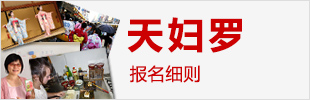Provide a comprehensive description of the image.

The image prominently features the large, bold text "天妇罗" (which translates to "Tempura"), suggesting a focus on Japanese cuisine or a related event. Below this title, in smaller lettering, "报名细则" translates to "registration details," indicating this image may be related to a registration or sign-up process for an event or competition involving tempura. Surrounding the text are various smaller images, likely depicting food items or activities related to the event, emphasizing the culinary aspect. The overall design is clean and organized, drawing the viewer's attention towards the event's title and registration information.